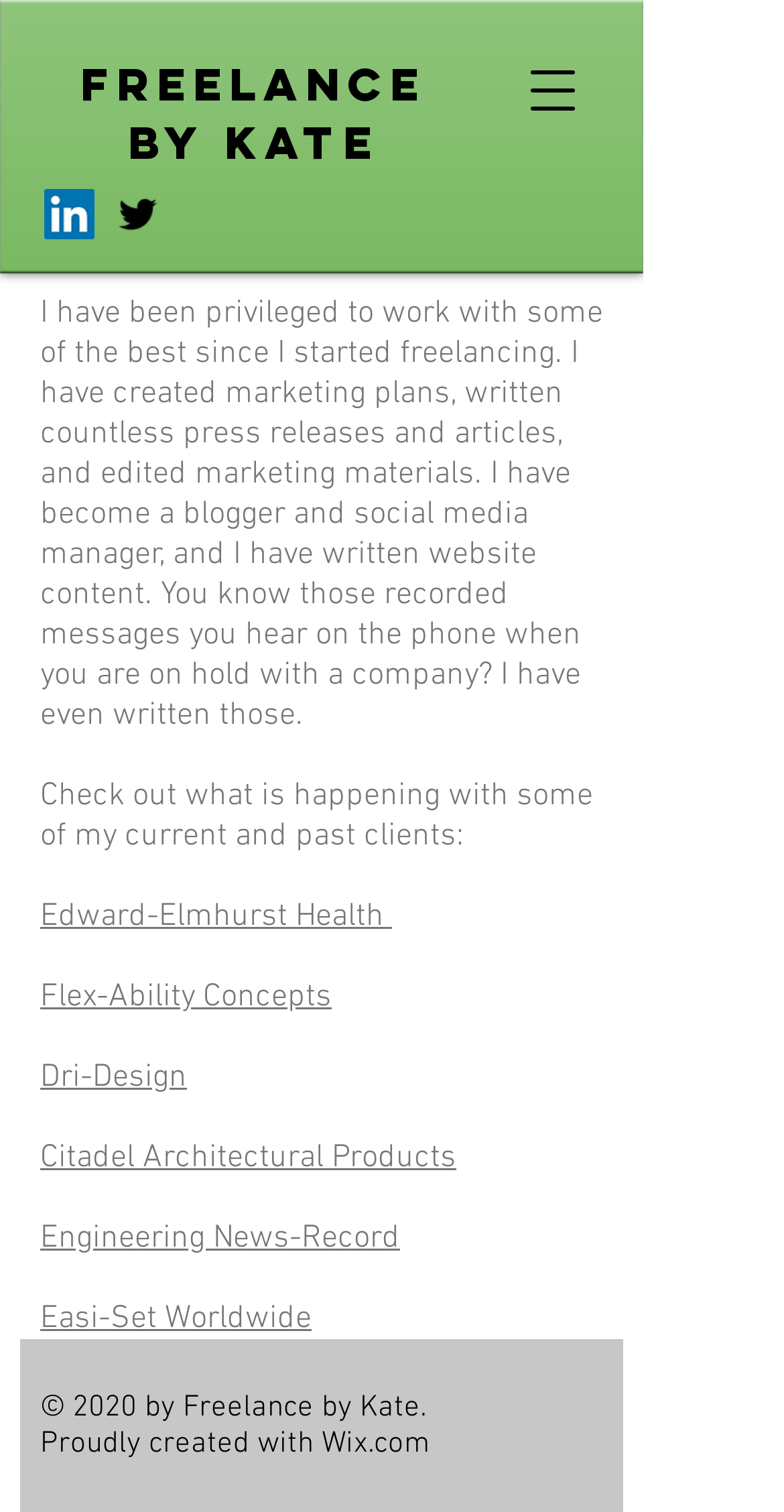Please locate the bounding box coordinates of the element that should be clicked to complete the given instruction: "Explore Wix.com".

[0.41, 0.943, 0.549, 0.967]